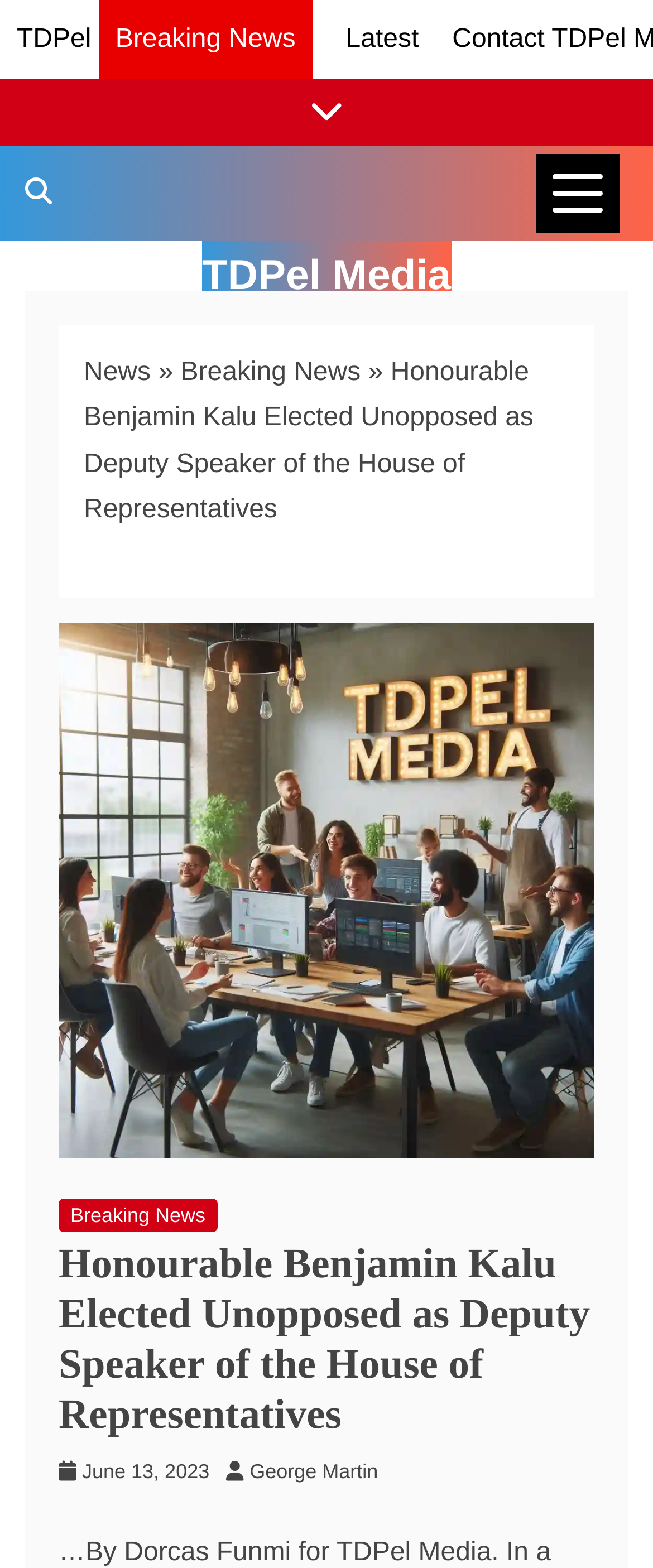Describe the webpage meticulously, covering all significant aspects.

The webpage is about Honourable Benjamin Kalu being elected as the Deputy Speaker of the House of Representatives. At the top left, there is a link to "TDPel", and to its right, there is a link to "Latest". Below these links, there is a button labeled "News Categories" that is not expanded. To the right of this button, there is a link to "Search TDPel Media".

Below these elements, there is a navigation section with breadcrumbs, which includes links to "News", "Breaking News", and the title of the article "Honourable Benjamin Kalu Elected Unopposed as Deputy Speaker of the House of Representatives". To the right of the breadcrumbs, there is a large image related to the article.

Below the image, there is a header section with a link to "Breaking News", a heading with the article title, a link to the date "June 13, 2023", and a link to the author "George Martin".